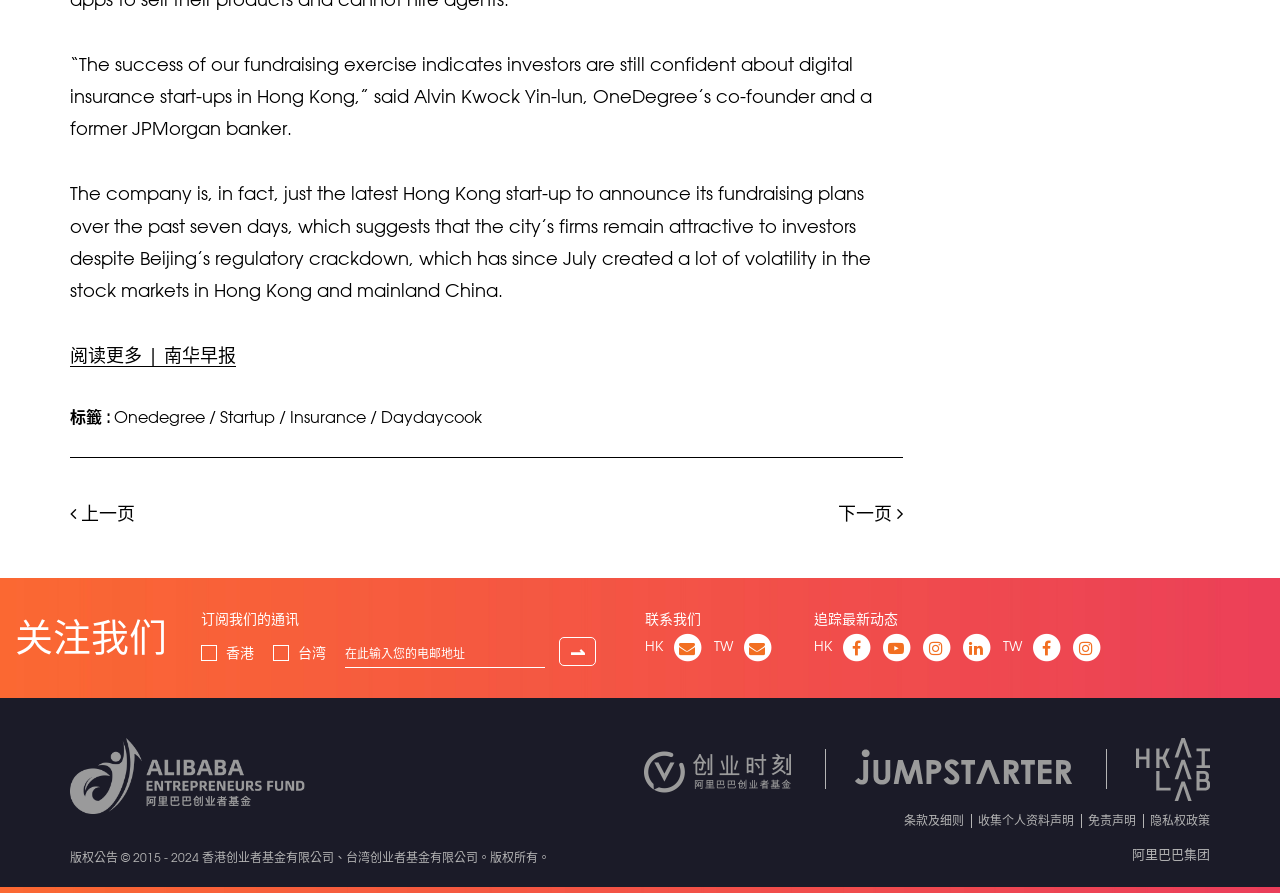Pinpoint the bounding box coordinates of the element to be clicked to execute the instruction: "Follow the latest news".

[0.636, 0.683, 0.702, 0.703]